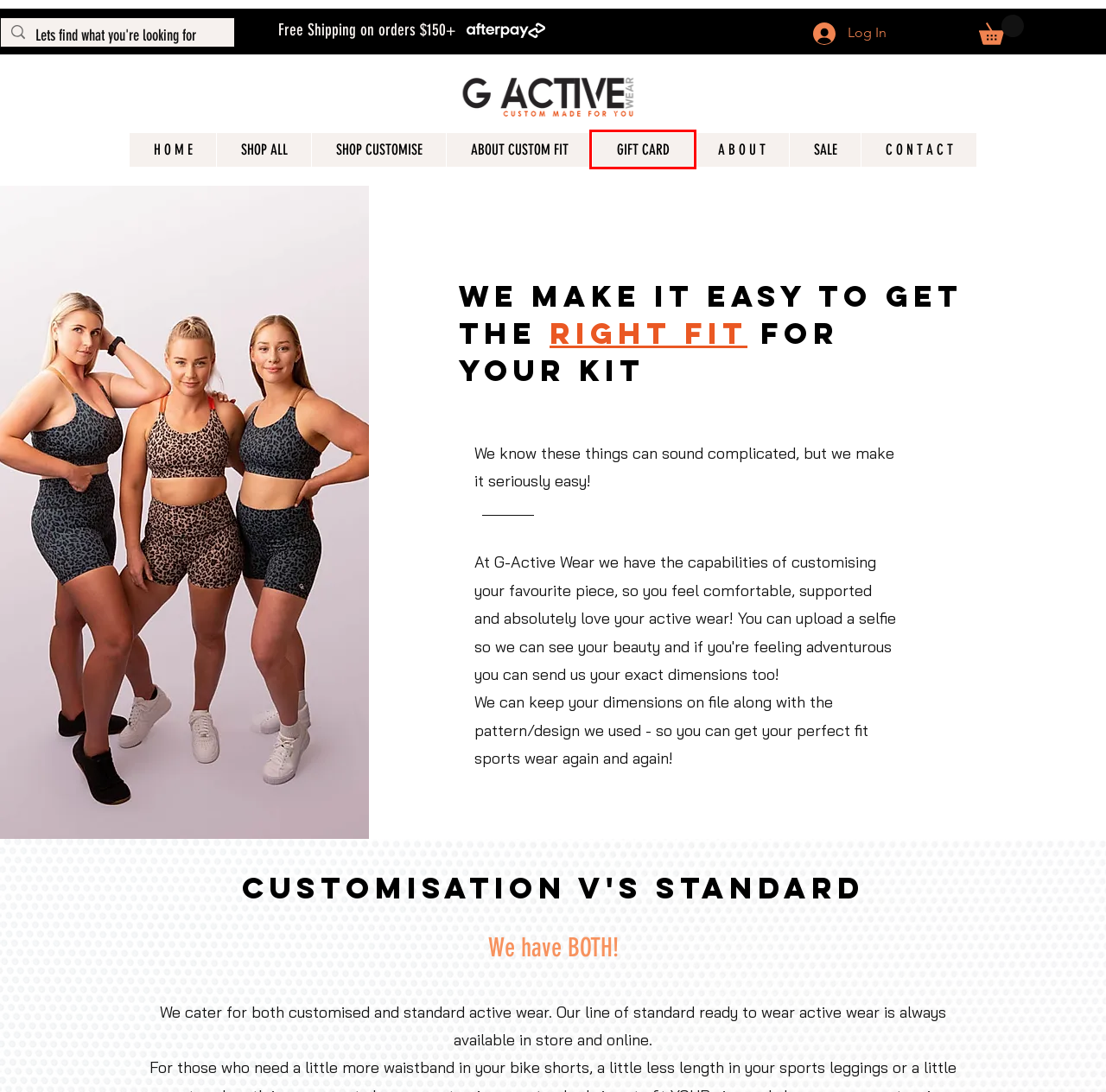Observe the screenshot of a webpage with a red bounding box around an element. Identify the webpage description that best fits the new page after the element inside the bounding box is clicked. The candidates are:
A. FIND YOUR FIT | gactivewear
B. A B O U T | gactivewear
C. SHOP ALL | gactivewear
D. GIFT CARD | gactivewear
E. DUX IT | Managed IT Services | Penrith
F. SHOP CUSTOMISE | gactivewear
G. C O N T A C T | G Activewear | Custom Made
H. SALE | gactivewear

D